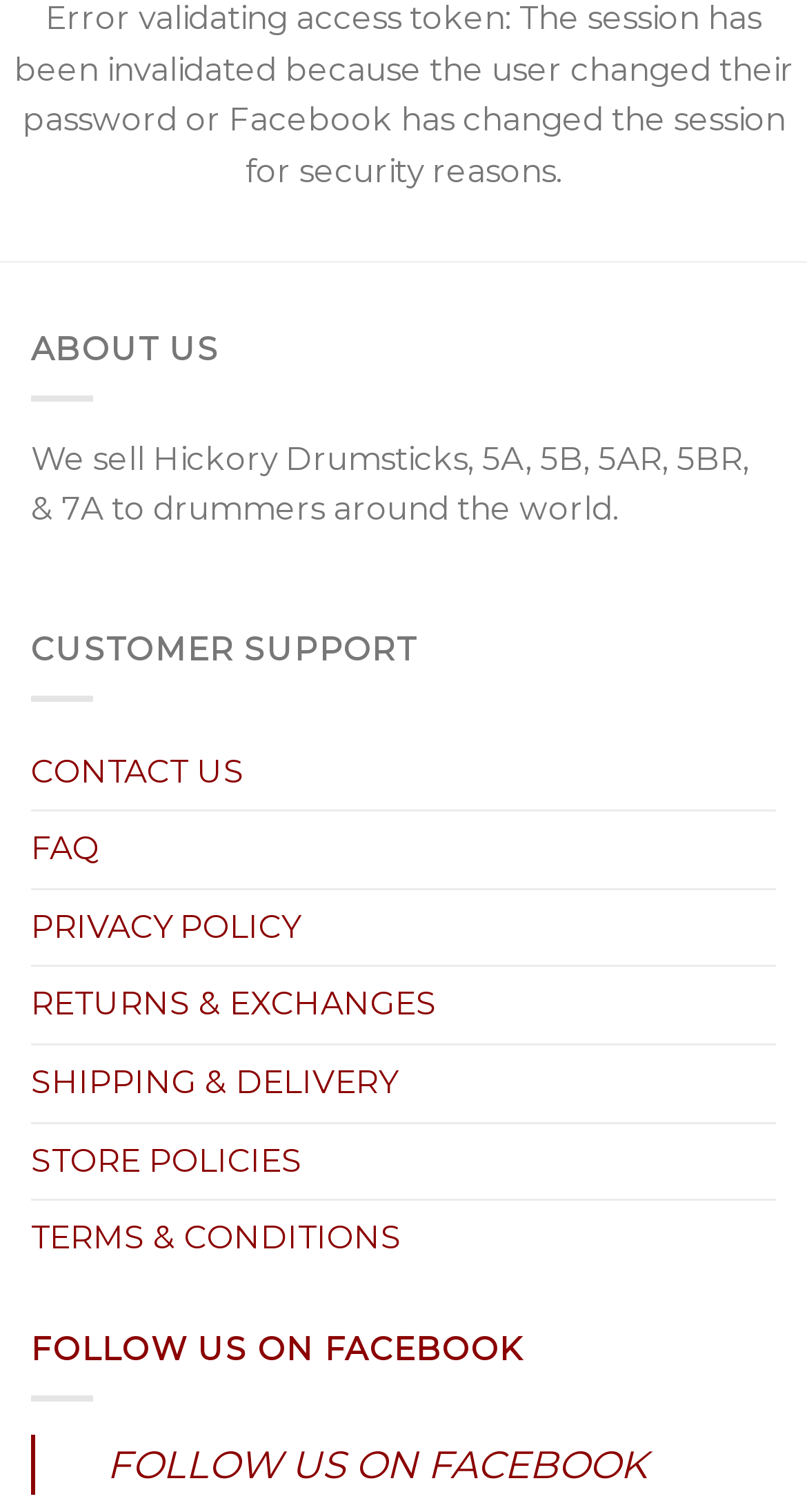Please give a one-word or short phrase response to the following question: 
What type of products does this website sell?

Drumsticks